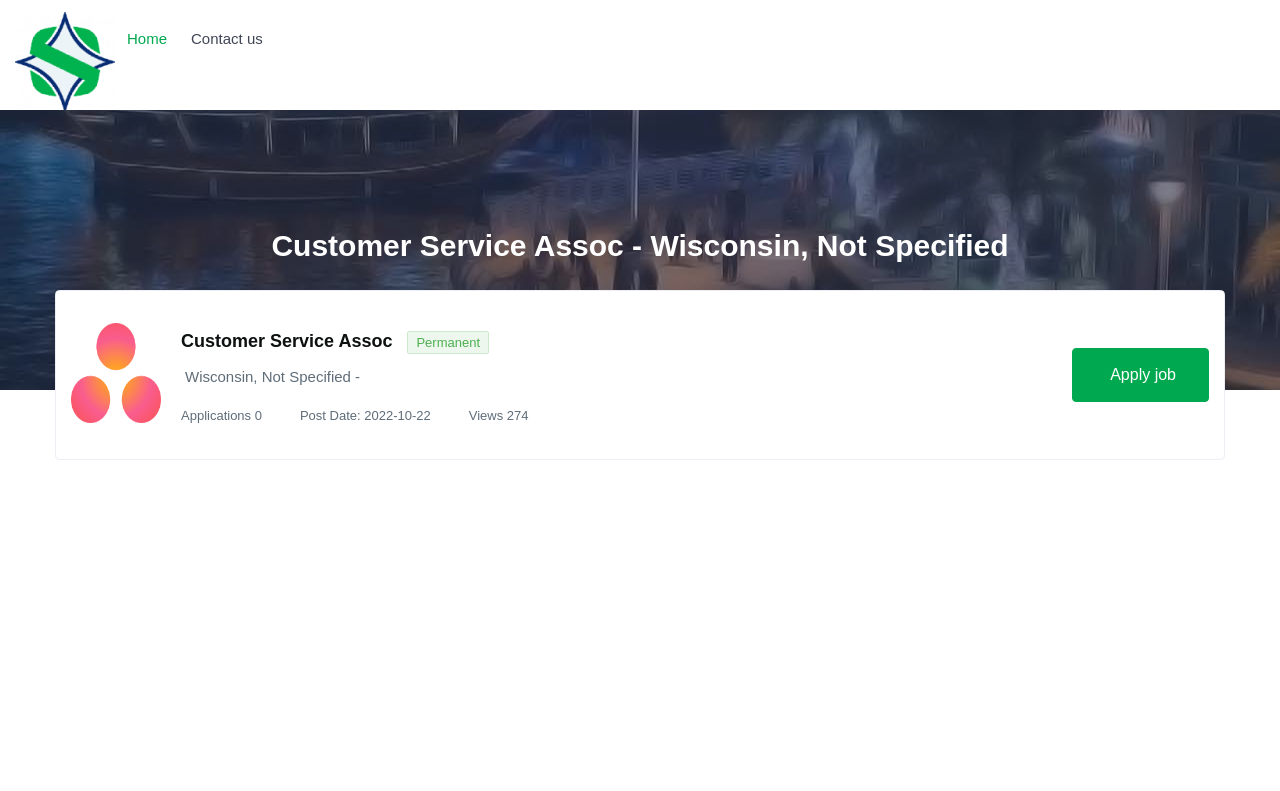From the element description Contact us, predict the bounding box coordinates of the UI element. The coordinates must be specified in the format (top-left x, top-left y, bottom-right x, bottom-right y) and should be within the 0 to 1 range.

[0.14, 0.0, 0.215, 0.097]